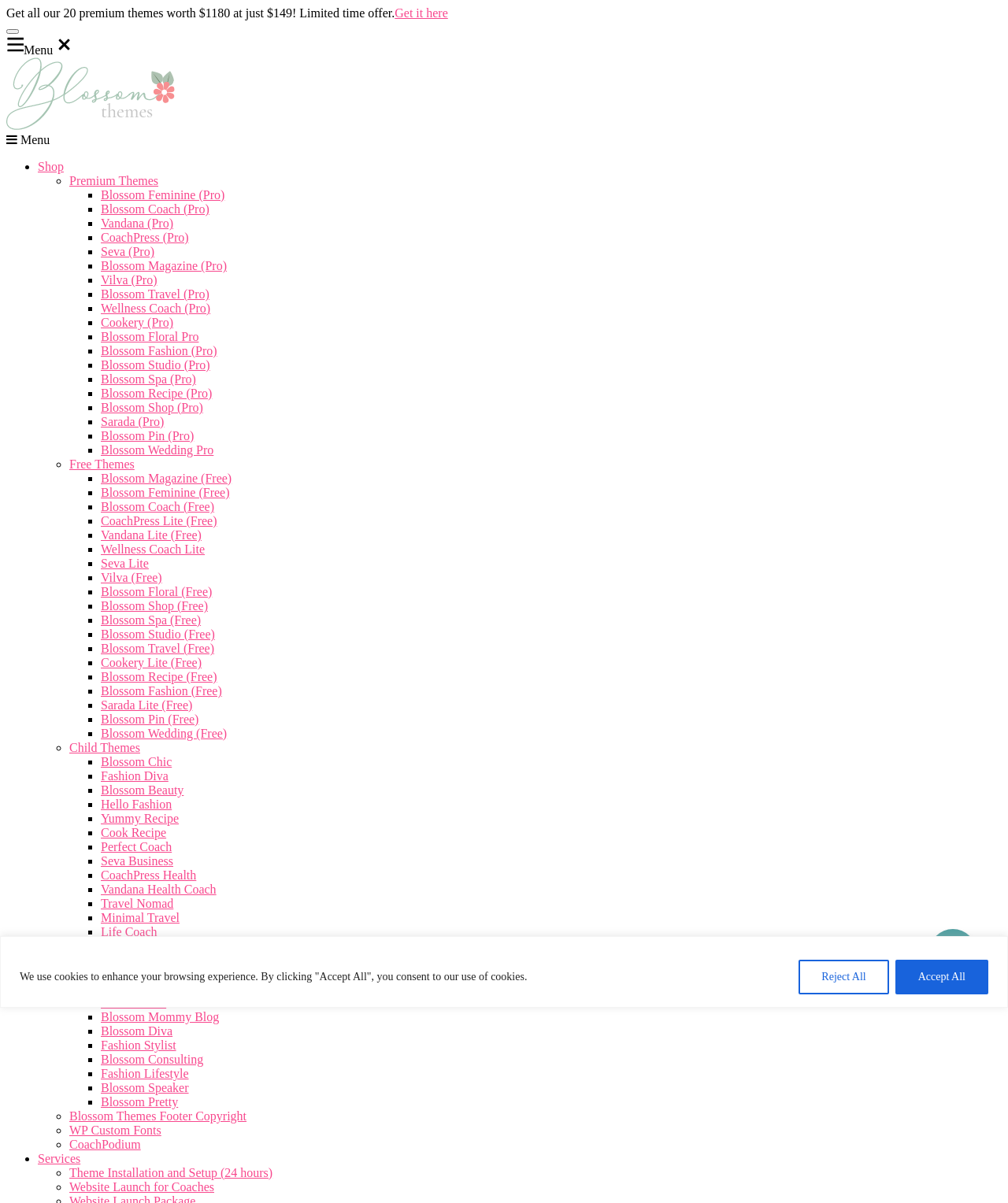Extract the bounding box coordinates for the HTML element that matches this description: "CoachPodium". The coordinates should be four float numbers between 0 and 1, i.e., [left, top, right, bottom].

[0.069, 0.946, 0.14, 0.957]